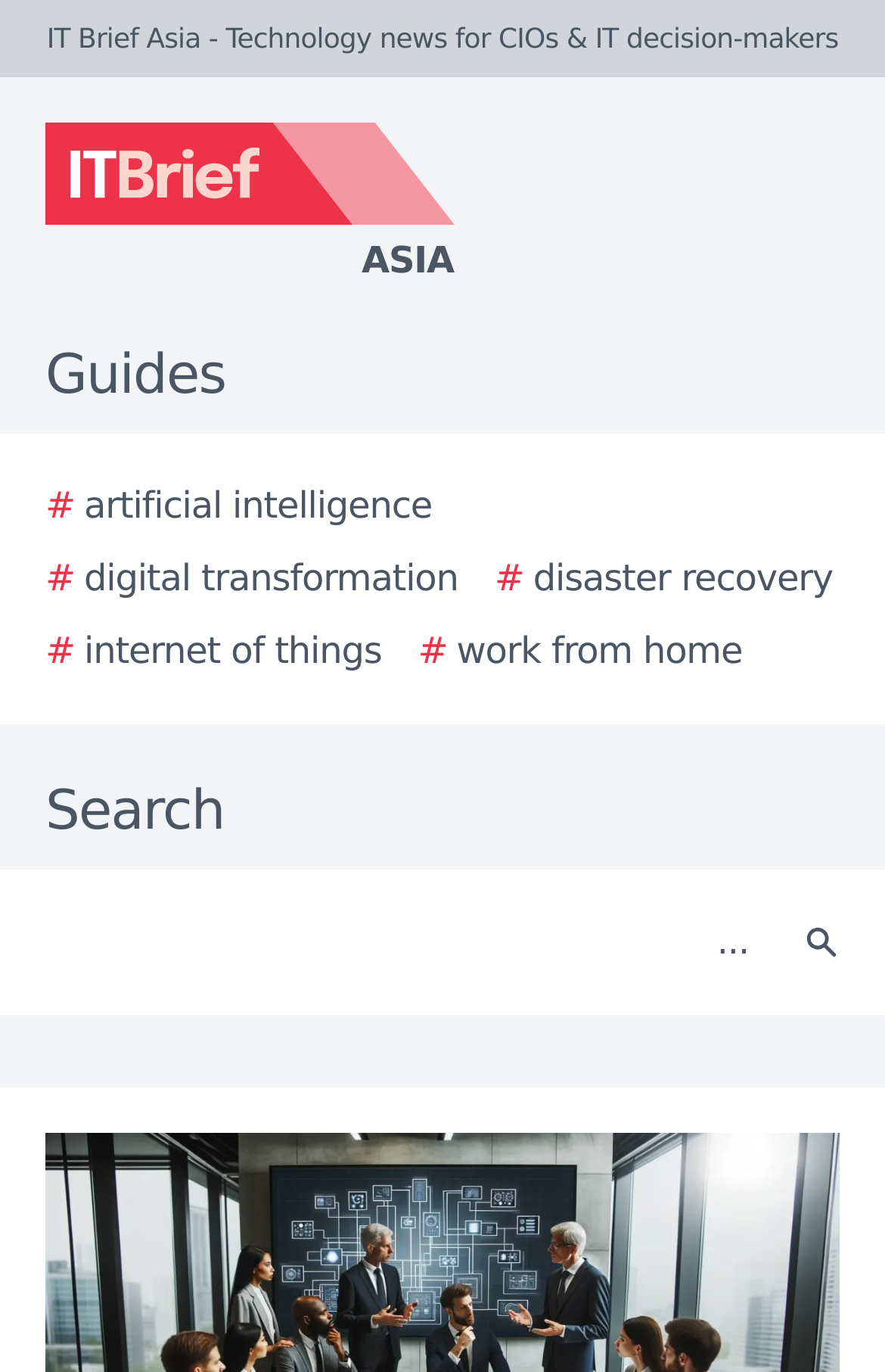What is the logo of IT Brief Asia?
Please answer the question with as much detail and depth as you can.

The image element with the description 'IT Brief Asia logo' is likely the logo of the website, as it is located at the top left corner of the page and is linked to the website's logo.